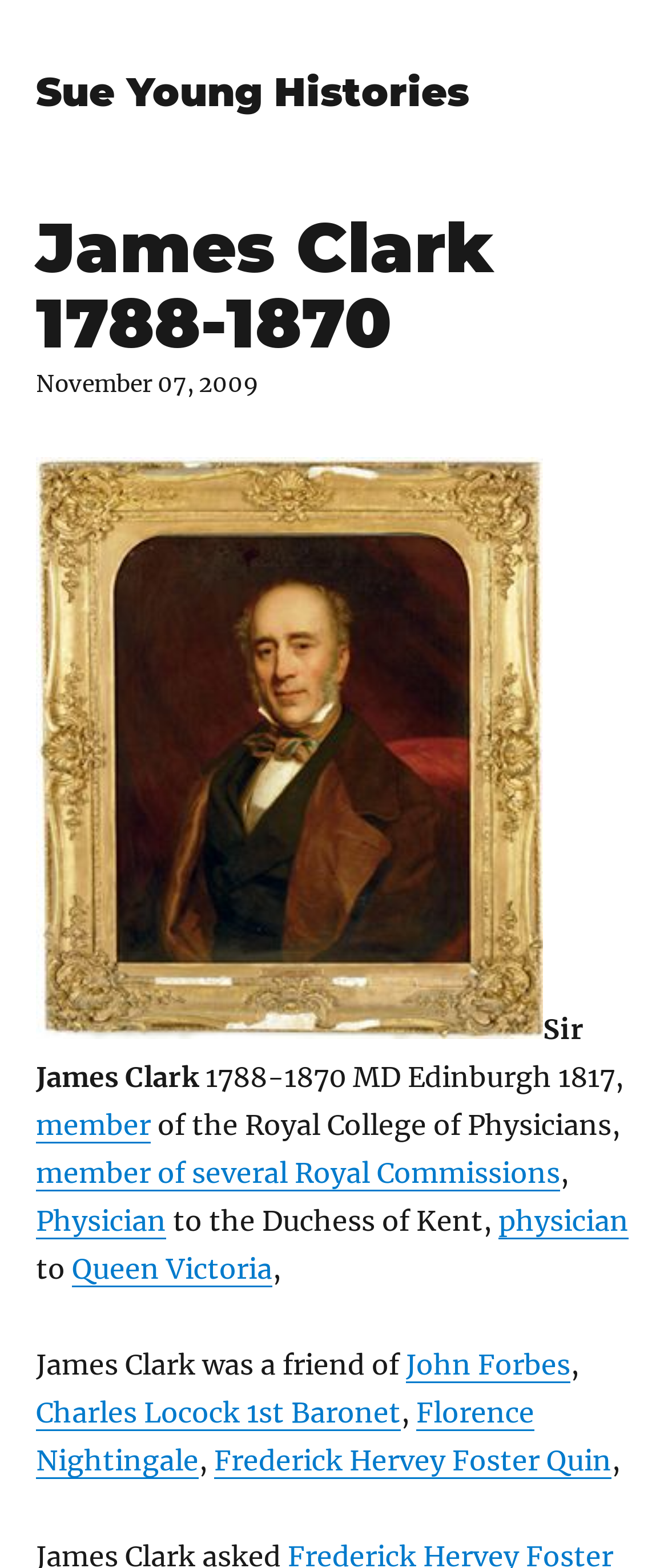Find the bounding box coordinates of the element I should click to carry out the following instruction: "visit Queen Victoria's page".

[0.108, 0.798, 0.408, 0.82]